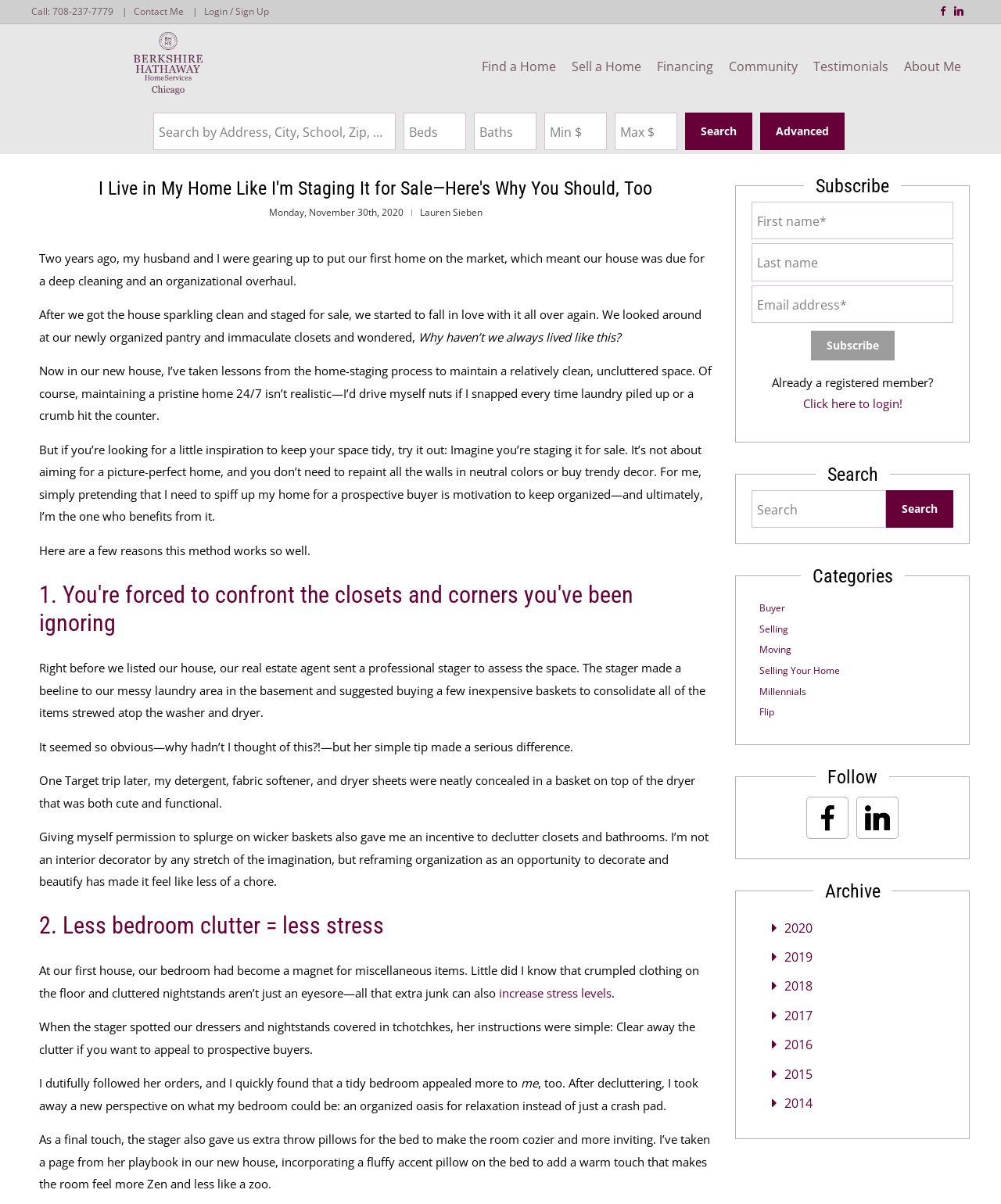Please provide the bounding box coordinates for the element that needs to be clicked to perform the instruction: "Call the agent". The coordinates must consist of four float numbers between 0 and 1, formatted as [left, top, right, bottom].

[0.031, 0.004, 0.113, 0.015]